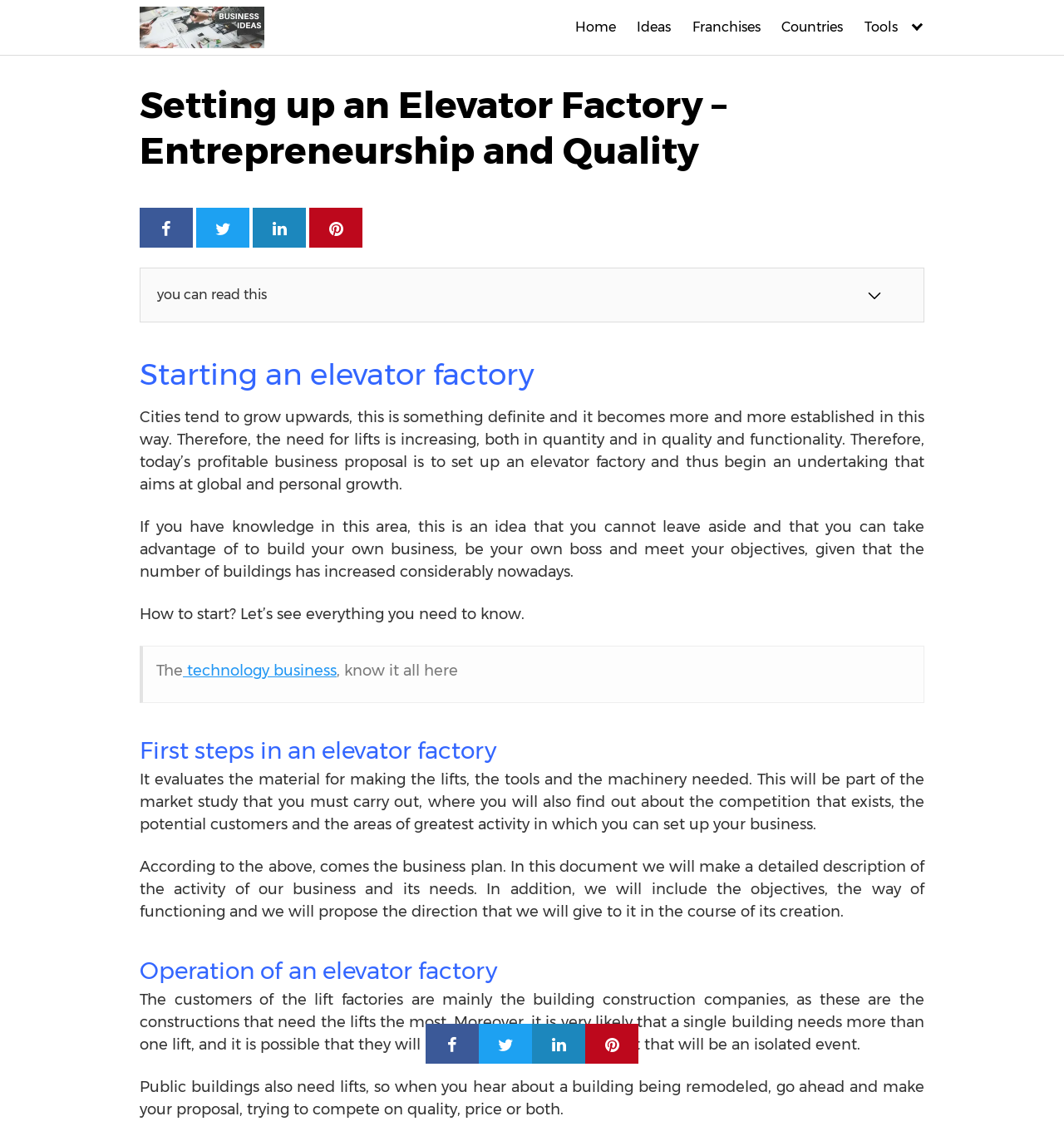Based on the image, please elaborate on the answer to the following question:
What is the increasing trend in cities?

The webpage mentions that cities tend to grow upwards, which is a definite and established trend. This increasing trend leads to a greater need for lifts, making setting up an elevator factory a profitable business proposal.